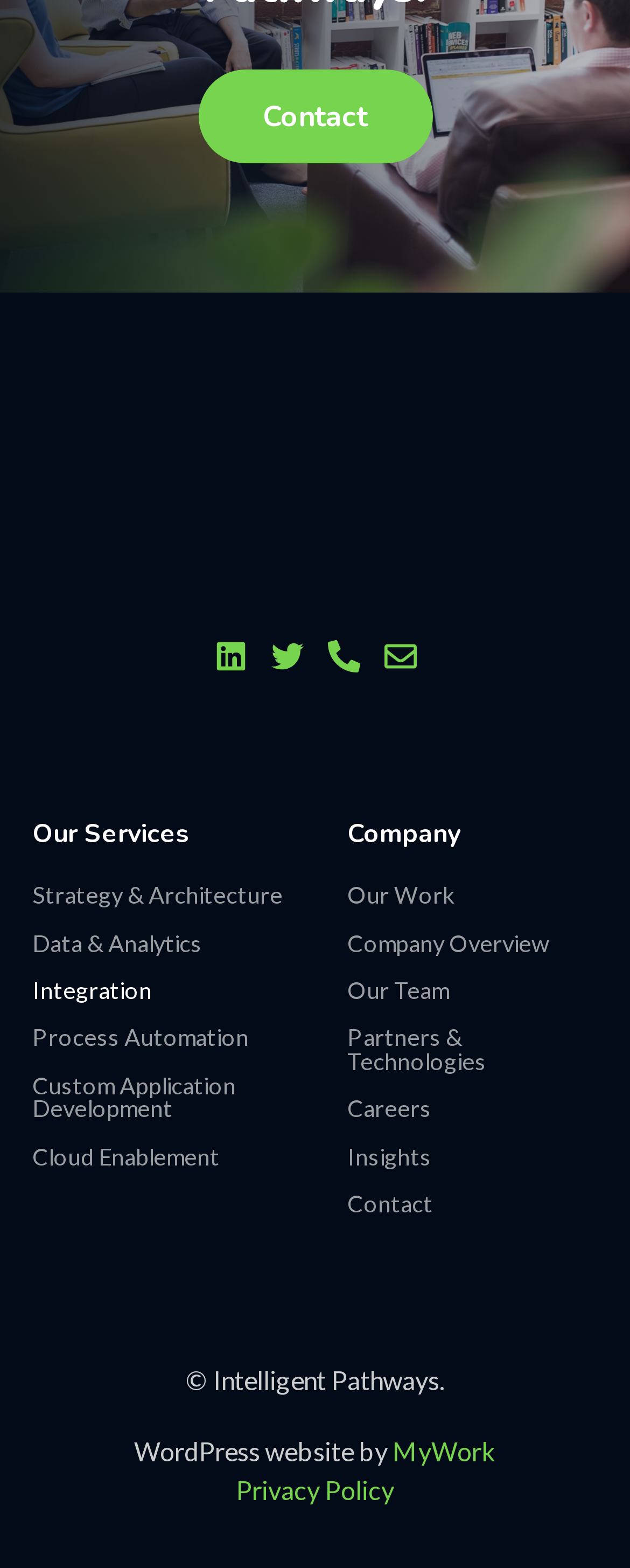Determine the bounding box coordinates of the clickable element necessary to fulfill the instruction: "Follow us on Twitter". Provide the coordinates as four float numbers within the 0 to 1 range, i.e., [left, top, right, bottom].

[0.429, 0.409, 0.481, 0.429]